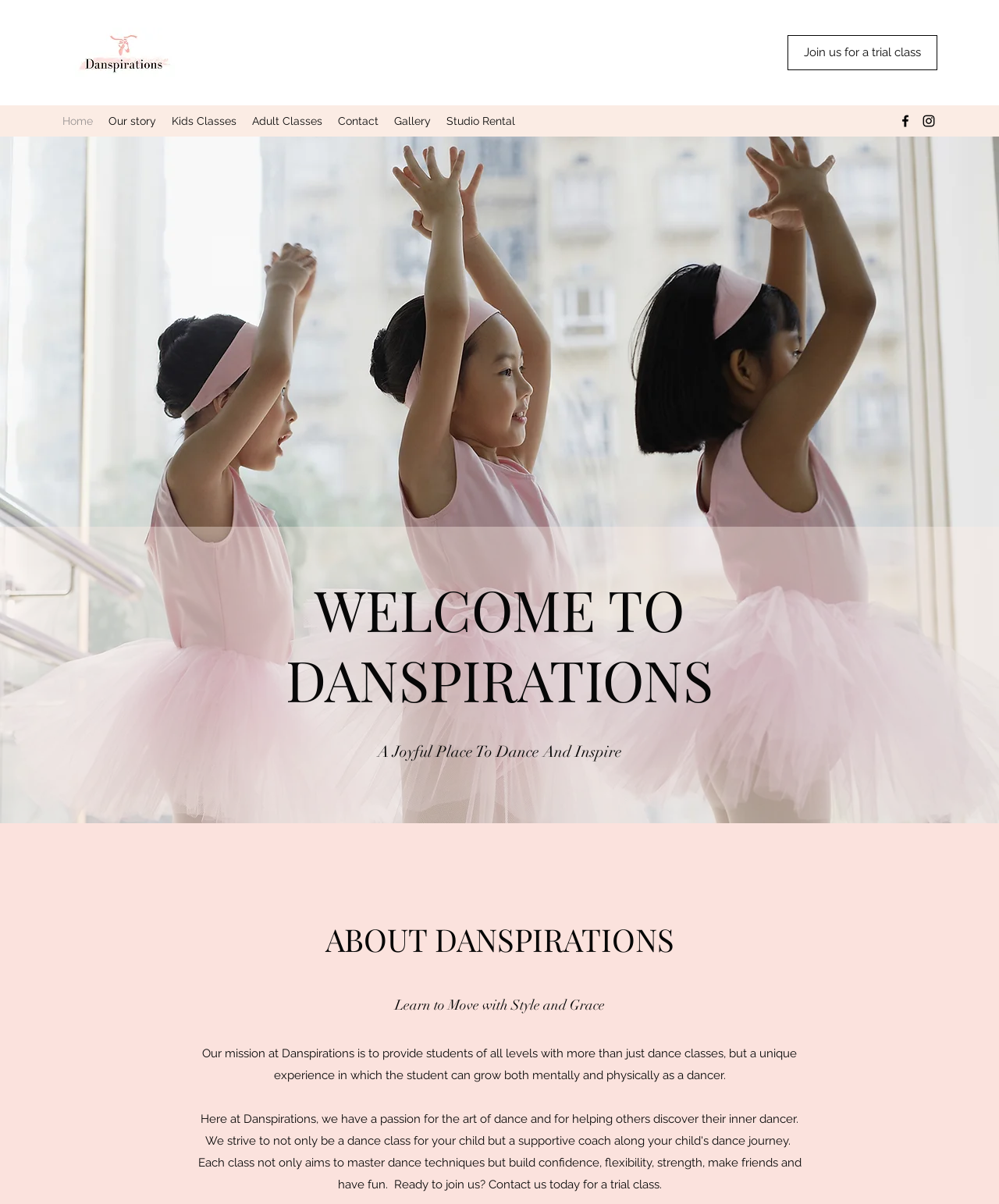Provide a brief response to the question below using one word or phrase:
What is the mission of Danspirations?

To provide unique dance experience